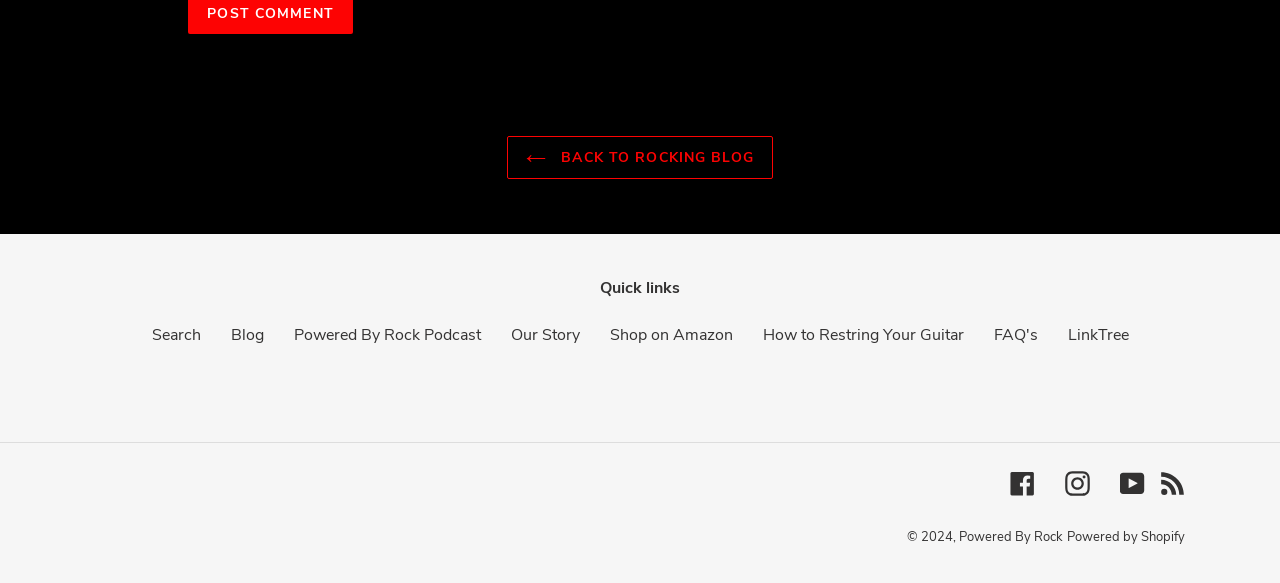Identify the bounding box coordinates of the specific part of the webpage to click to complete this instruction: "visit our story".

[0.399, 0.556, 0.453, 0.593]